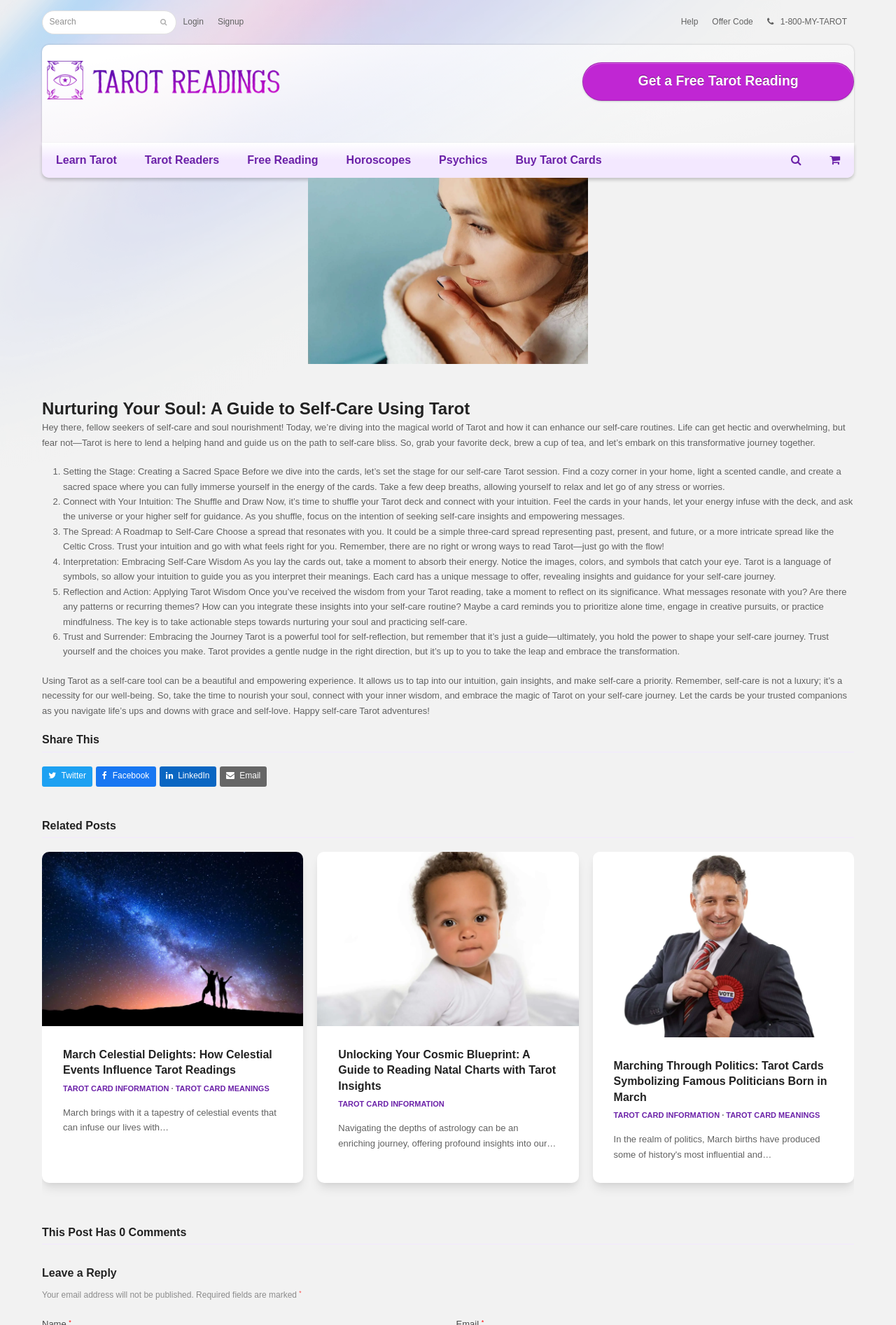Determine the bounding box coordinates of the clickable area required to perform the following instruction: "Leave a reply". The coordinates should be represented as four float numbers between 0 and 1: [left, top, right, bottom].

[0.047, 0.955, 0.953, 0.967]